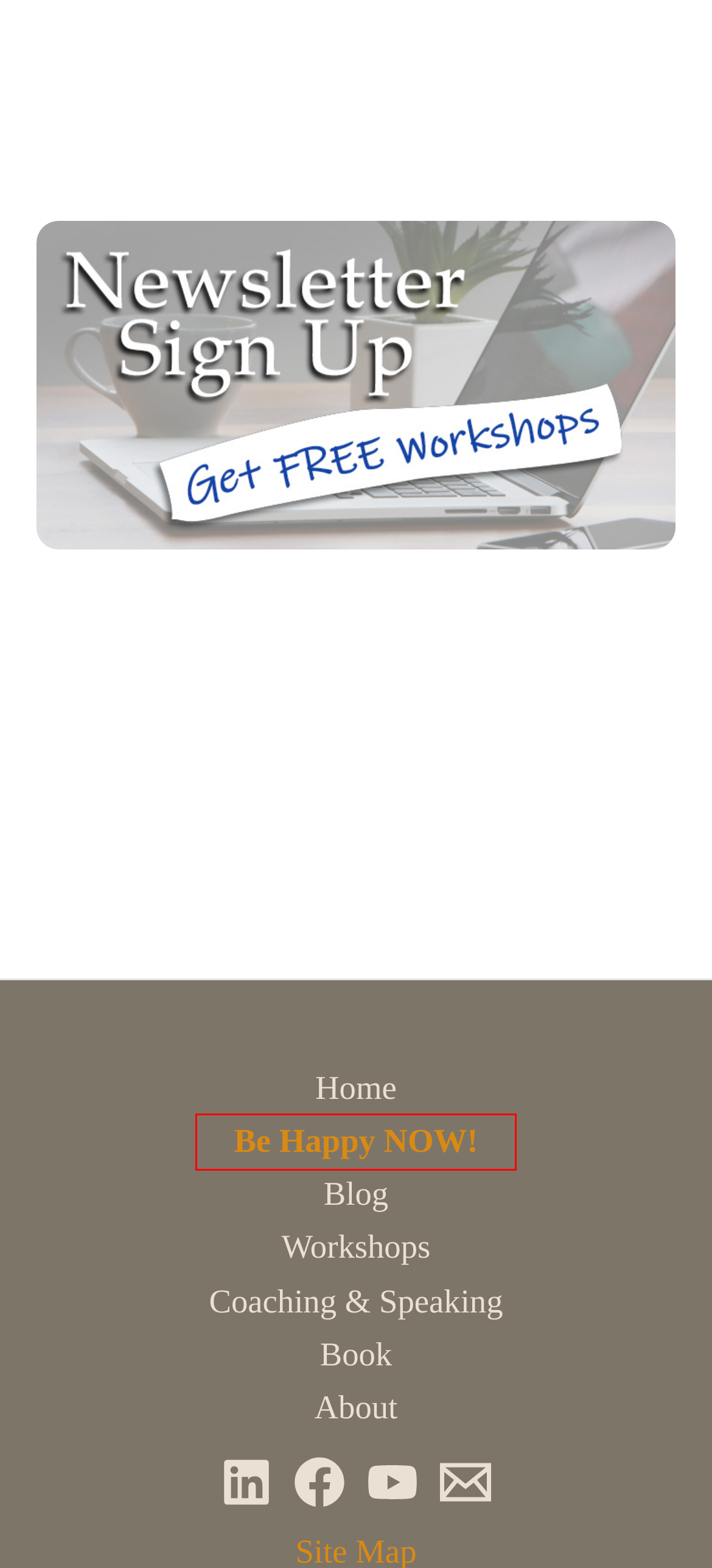You are given a webpage screenshot where a red bounding box highlights an element. Determine the most fitting webpage description for the new page that loads after clicking the element within the red bounding box. Here are the candidates:
A. How to be Happy NOW! - The Gregarious Hermit
B. Experience true happiness through meditation - The Gregarious Hermit
C. Schedule a FREE Discovery Call - The Gregarious Hermit
D. About Mat & His Spiritual Awakening - The Gregarious Hermit
E. Coaching & Speaking - The Gregarious Hermit
F. The Gregarious Hermit - Site Map
G. Meditation Blog - Mindfulness Blog - The Gregarious Hermit
H. Newsletter - The Gregarious Hermit

A